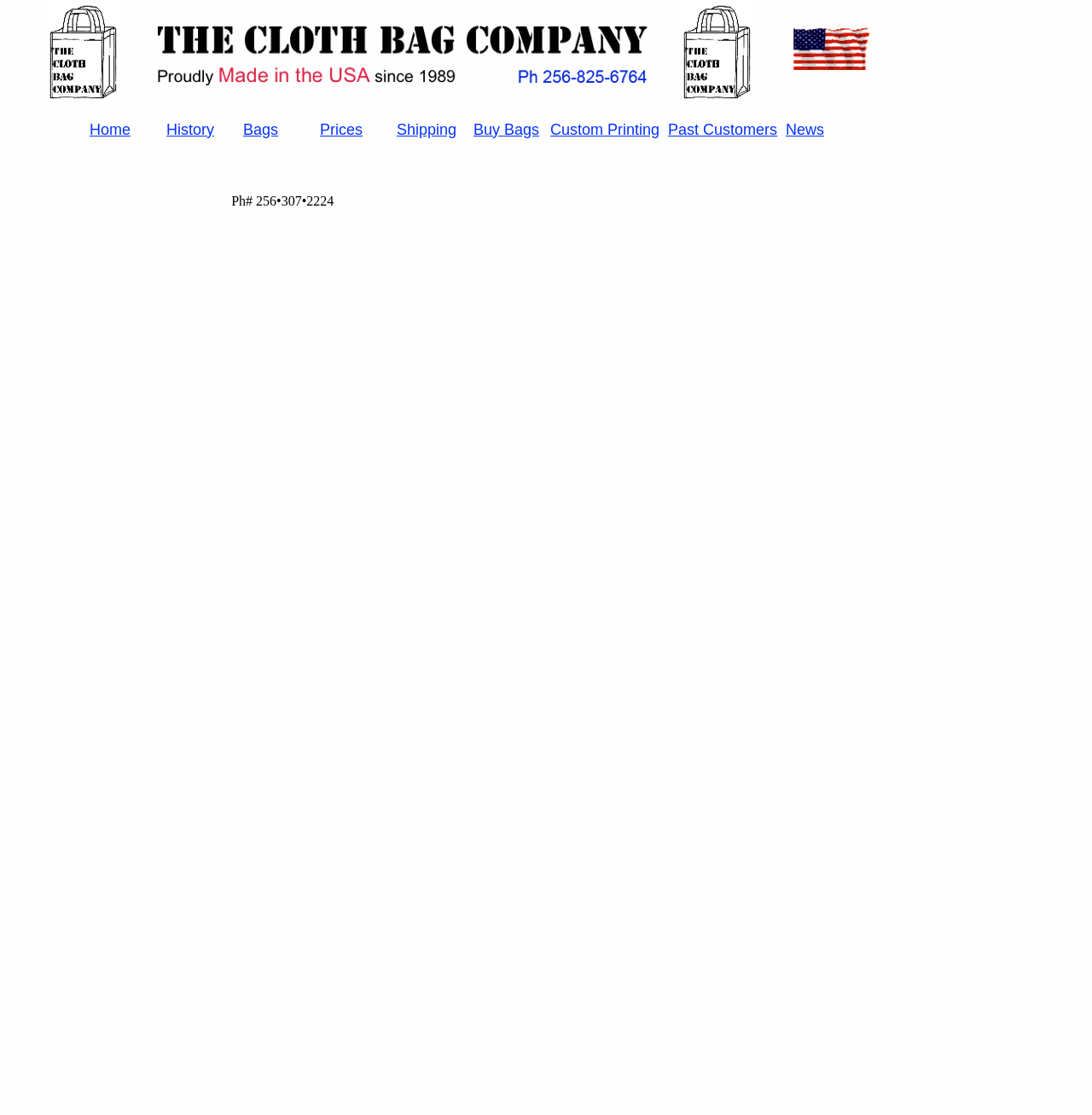Please determine the bounding box coordinates of the element to click on in order to accomplish the following task: "Call Ph# 256•307•2224". Ensure the coordinates are four float numbers ranging from 0 to 1, i.e., [left, top, right, bottom].

[0.212, 0.174, 0.306, 0.187]